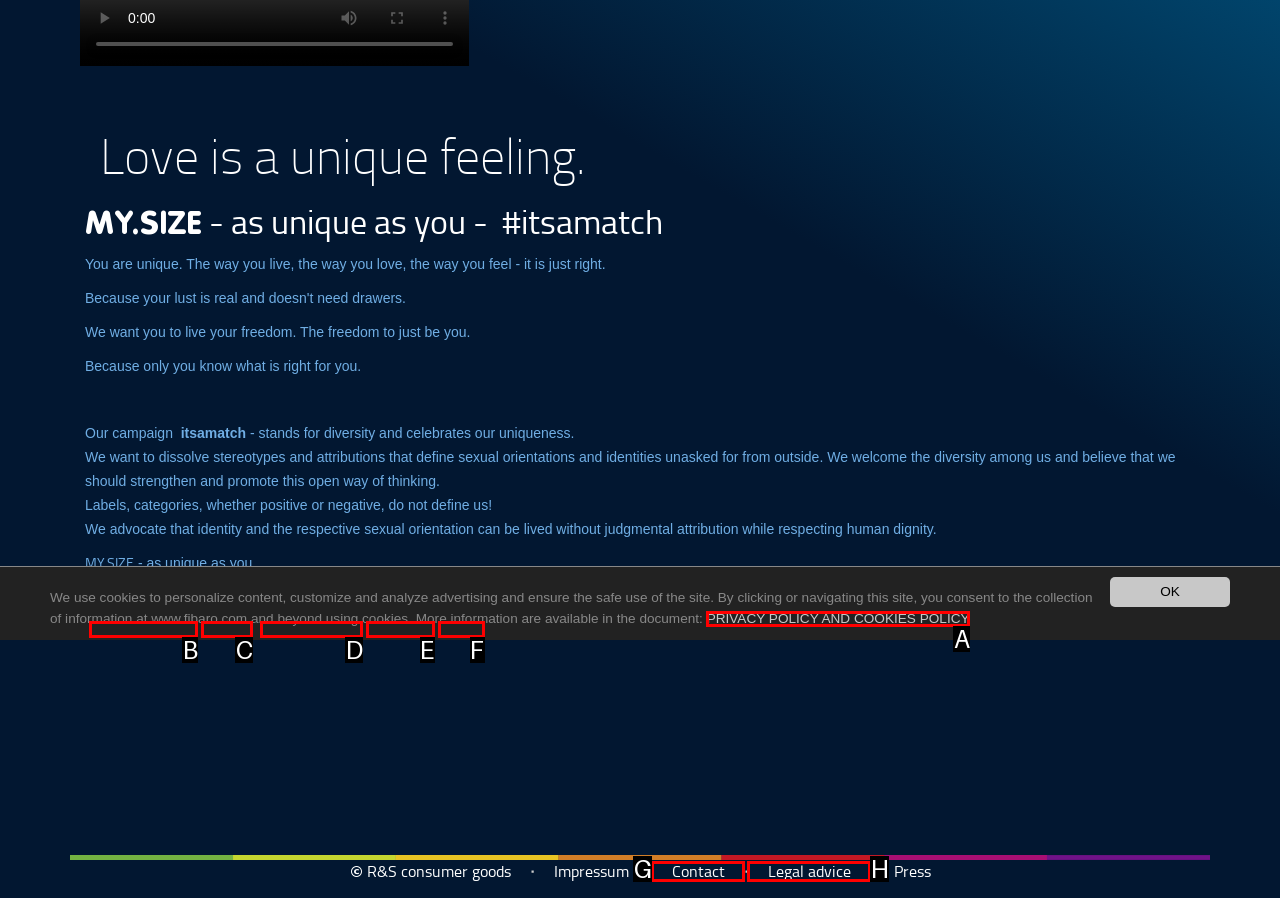Identify the letter of the UI element that fits the description: PRIVACY POLICY AND COOKIES POLICY
Respond with the letter of the option directly.

A